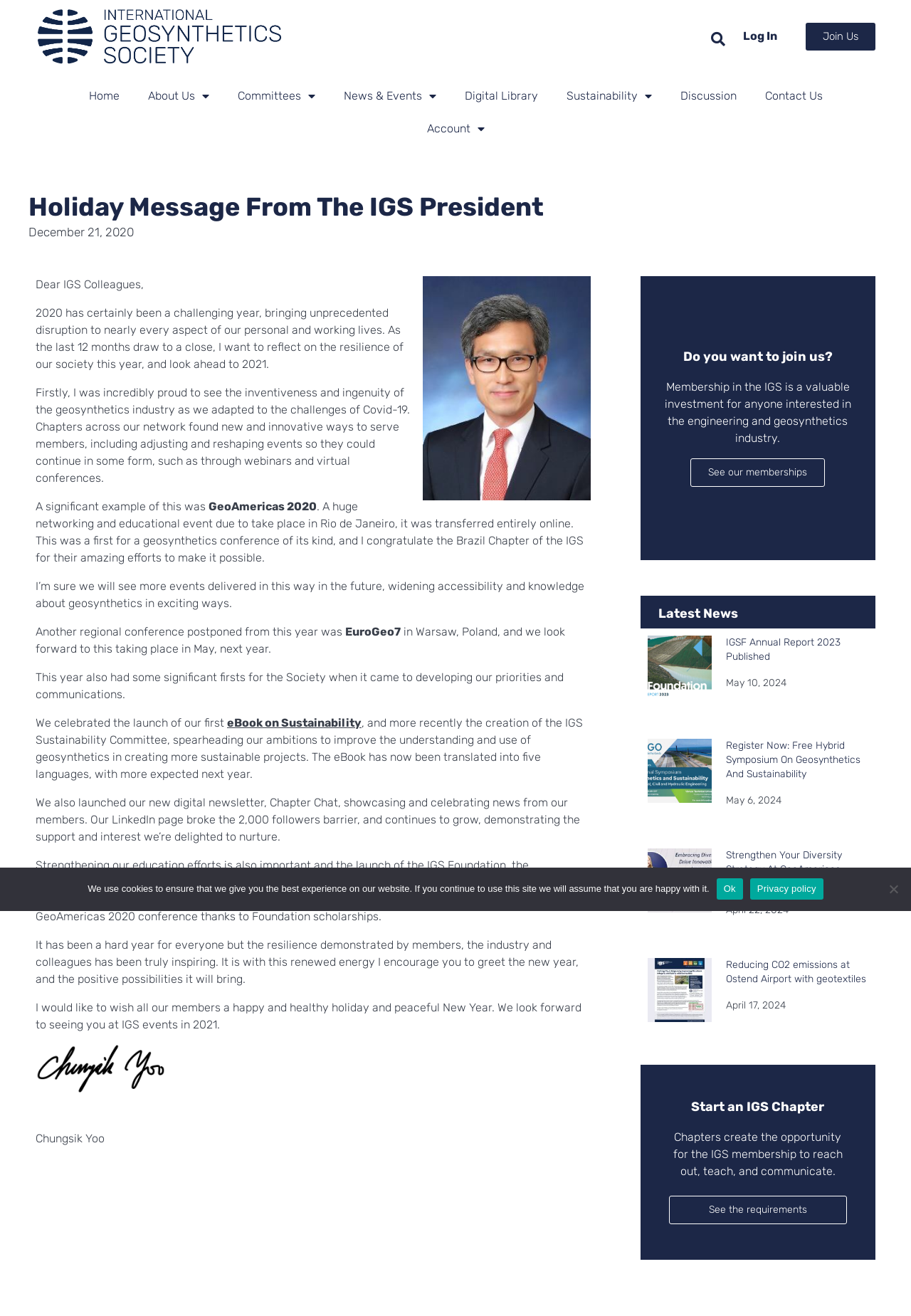Please identify the bounding box coordinates of the region to click in order to complete the given instruction: "Click the 'See our memberships' button". The coordinates should be four float numbers between 0 and 1, i.e., [left, top, right, bottom].

[0.758, 0.348, 0.906, 0.37]